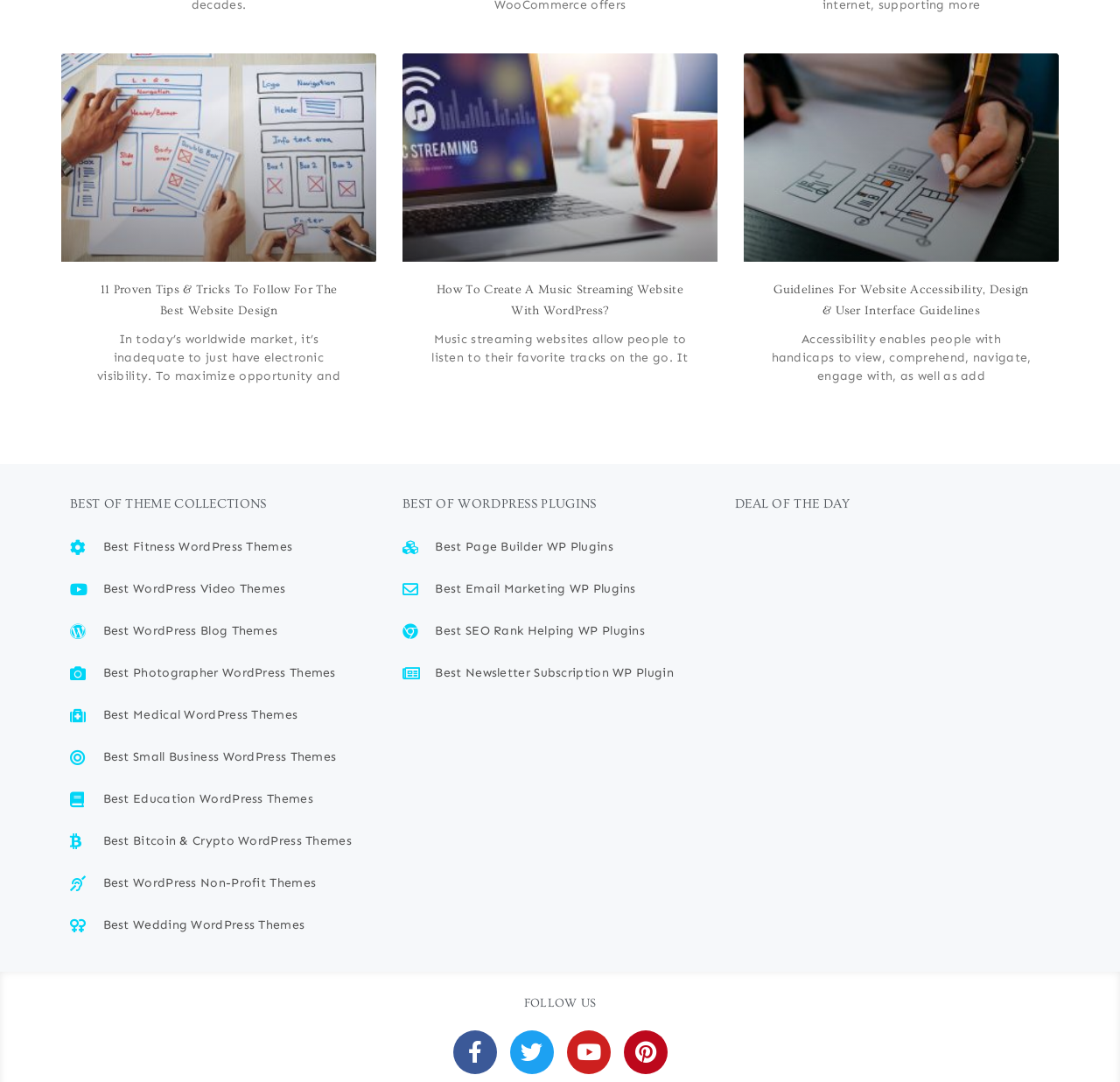Please give a succinct answer to the question in one word or phrase:
How many theme collections are listed?

7